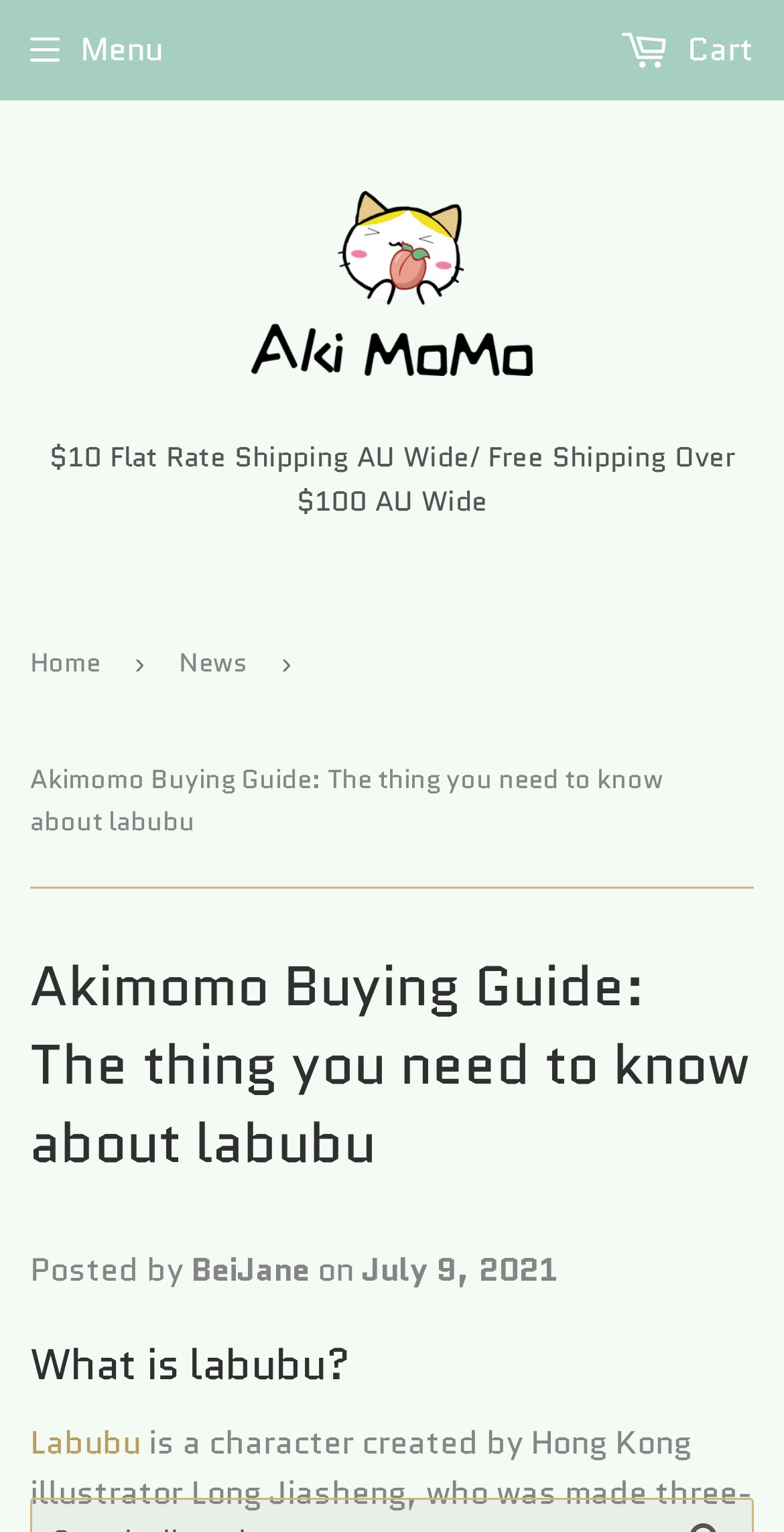Give the bounding box coordinates for the element described by: "Cart 0".

[0.536, 0.003, 0.961, 0.063]